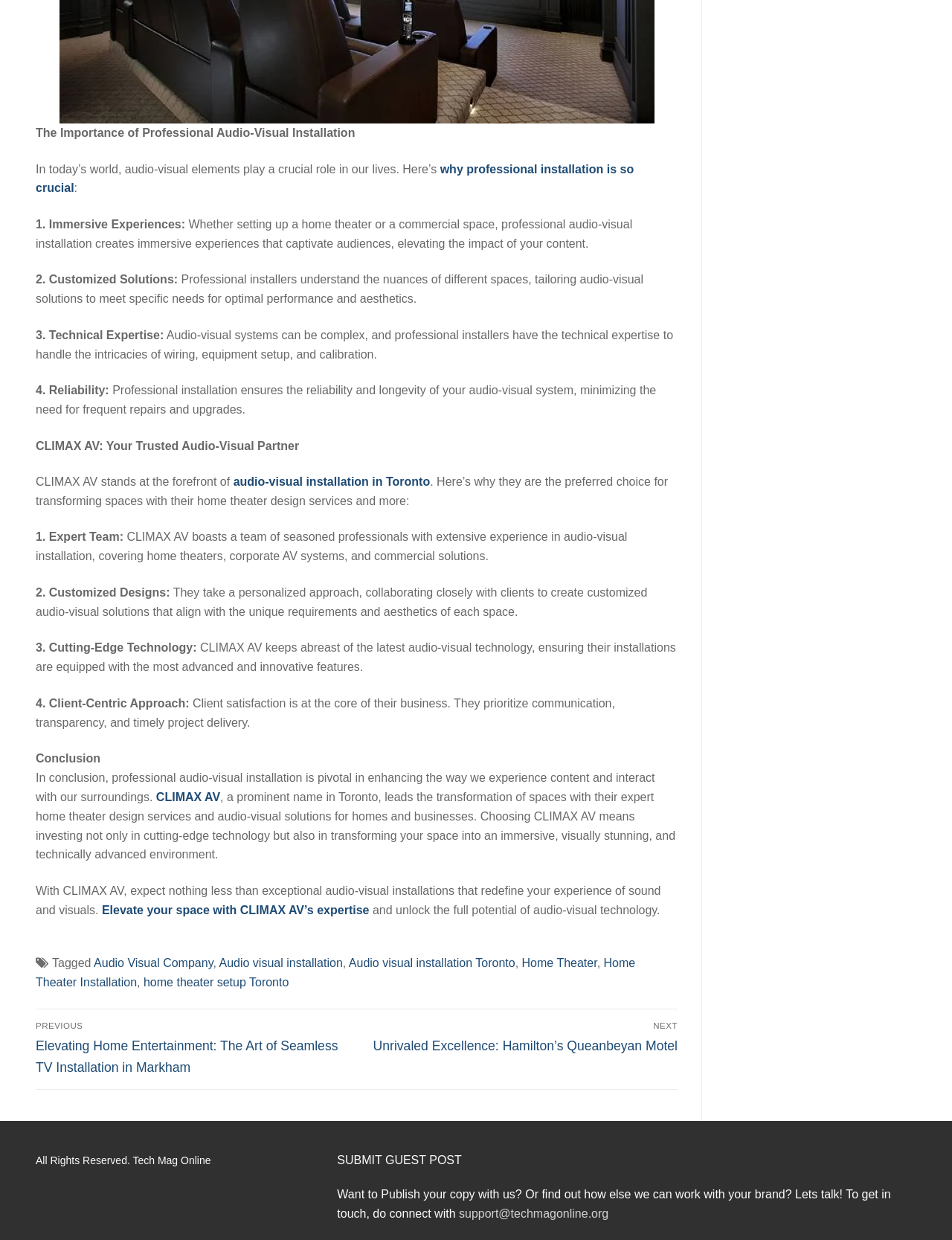Please find the bounding box coordinates of the clickable region needed to complete the following instruction: "Read more about 'audio-visual installation in Toronto'". The bounding box coordinates must consist of four float numbers between 0 and 1, i.e., [left, top, right, bottom].

[0.245, 0.383, 0.452, 0.394]